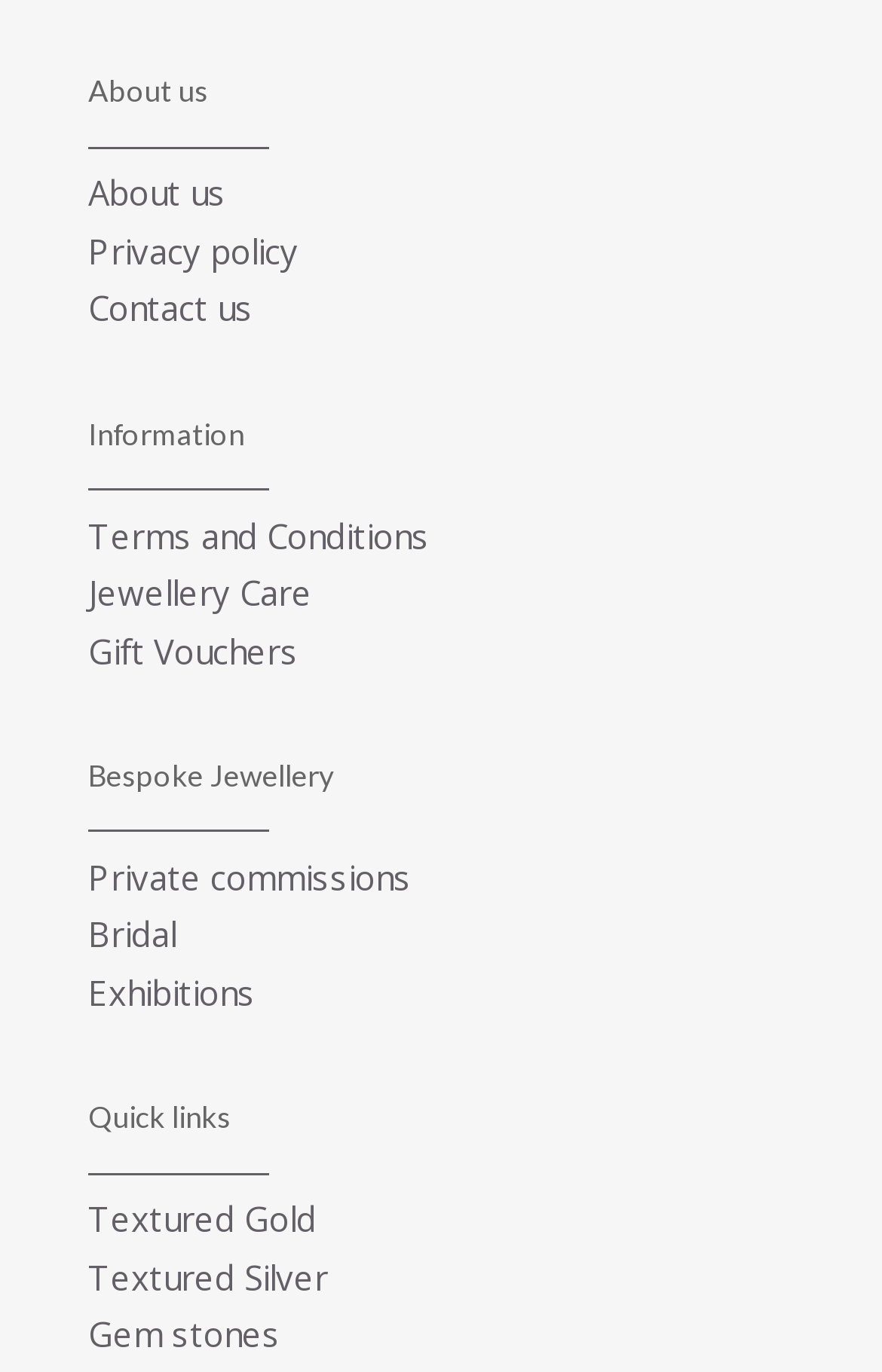Find and indicate the bounding box coordinates of the region you should select to follow the given instruction: "Read Privacy policy".

[0.1, 0.166, 0.338, 0.199]